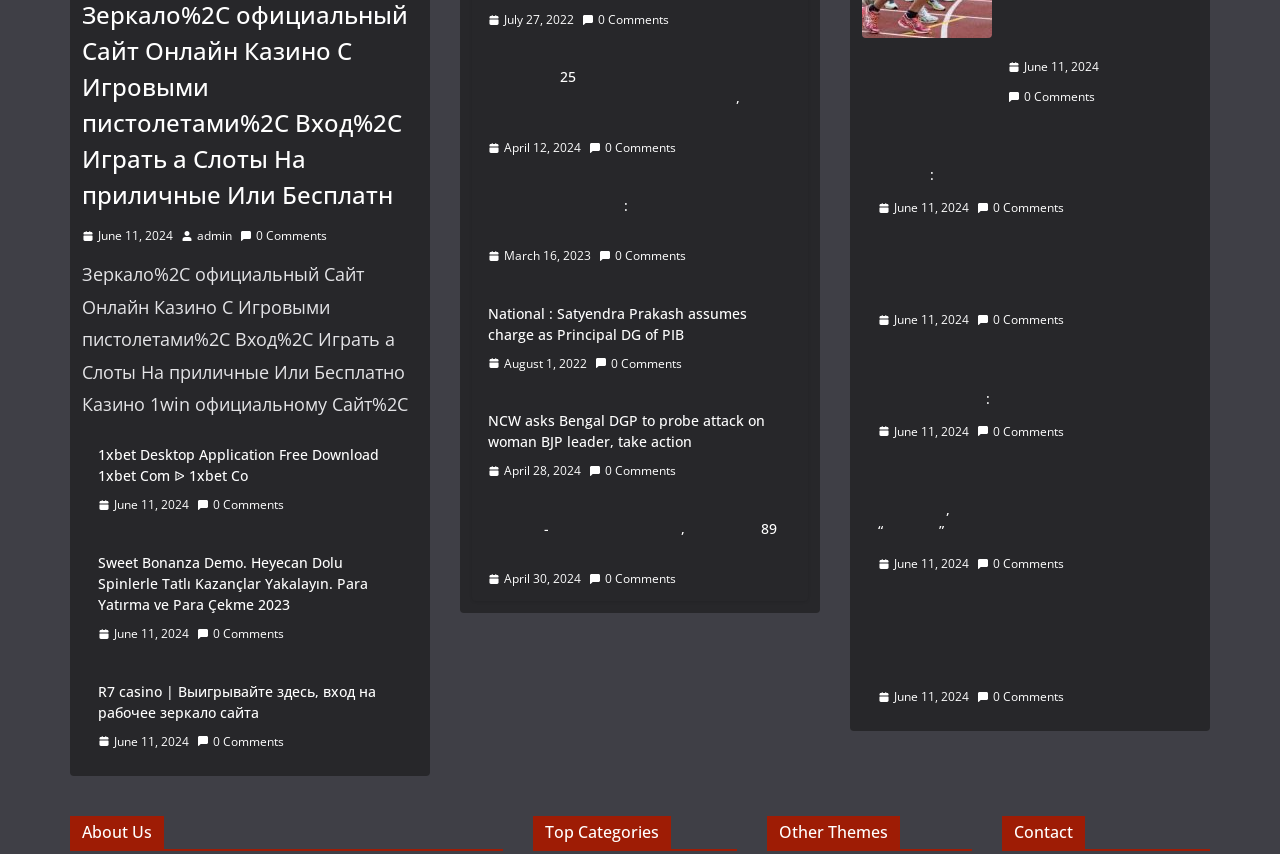Specify the bounding box coordinates of the area to click in order to follow the given instruction: "Click the link 'In Depth'."

None